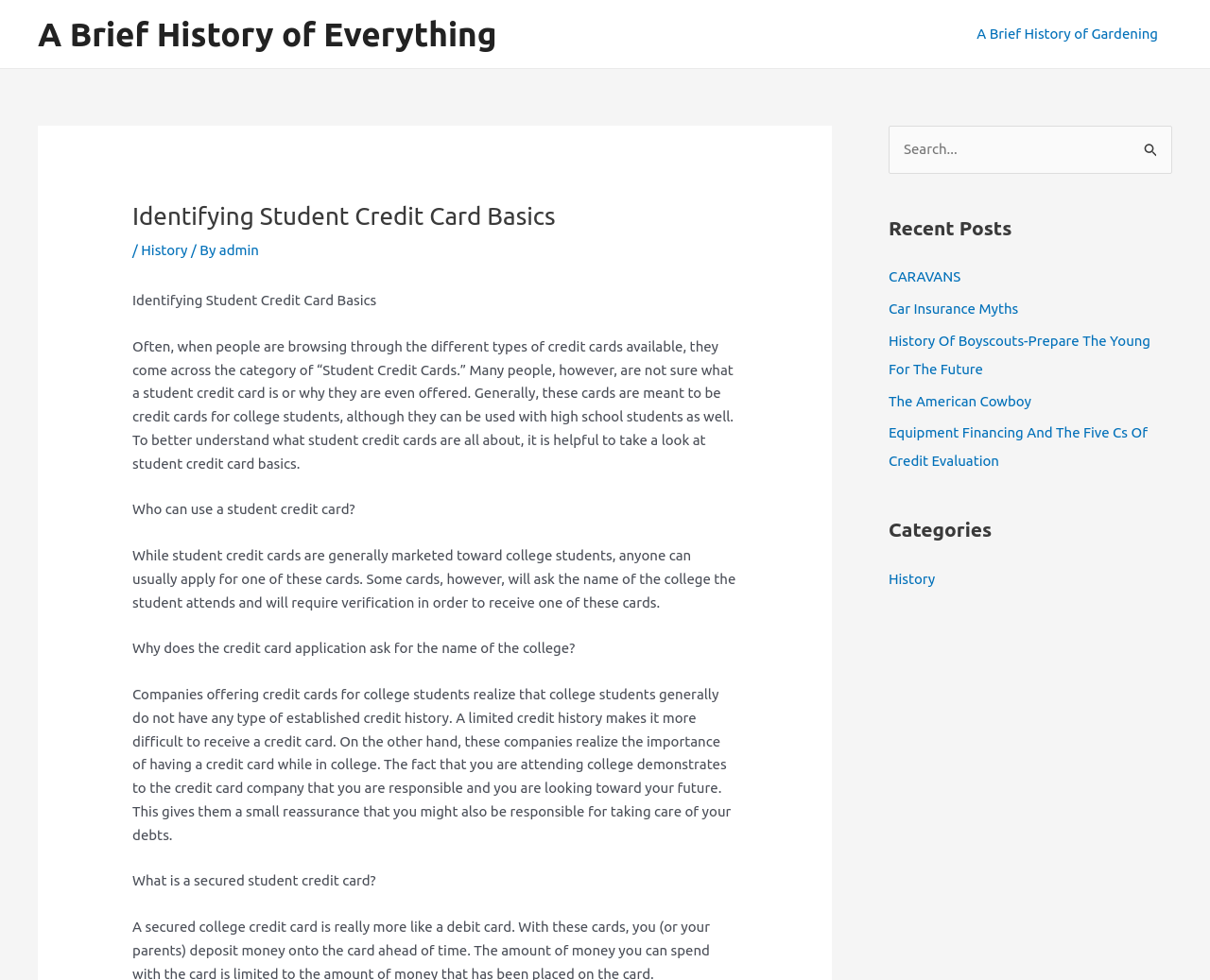Provide the bounding box coordinates for the specified HTML element described in this description: "admin". The coordinates should be four float numbers ranging from 0 to 1, in the format [left, top, right, bottom].

[0.181, 0.247, 0.214, 0.264]